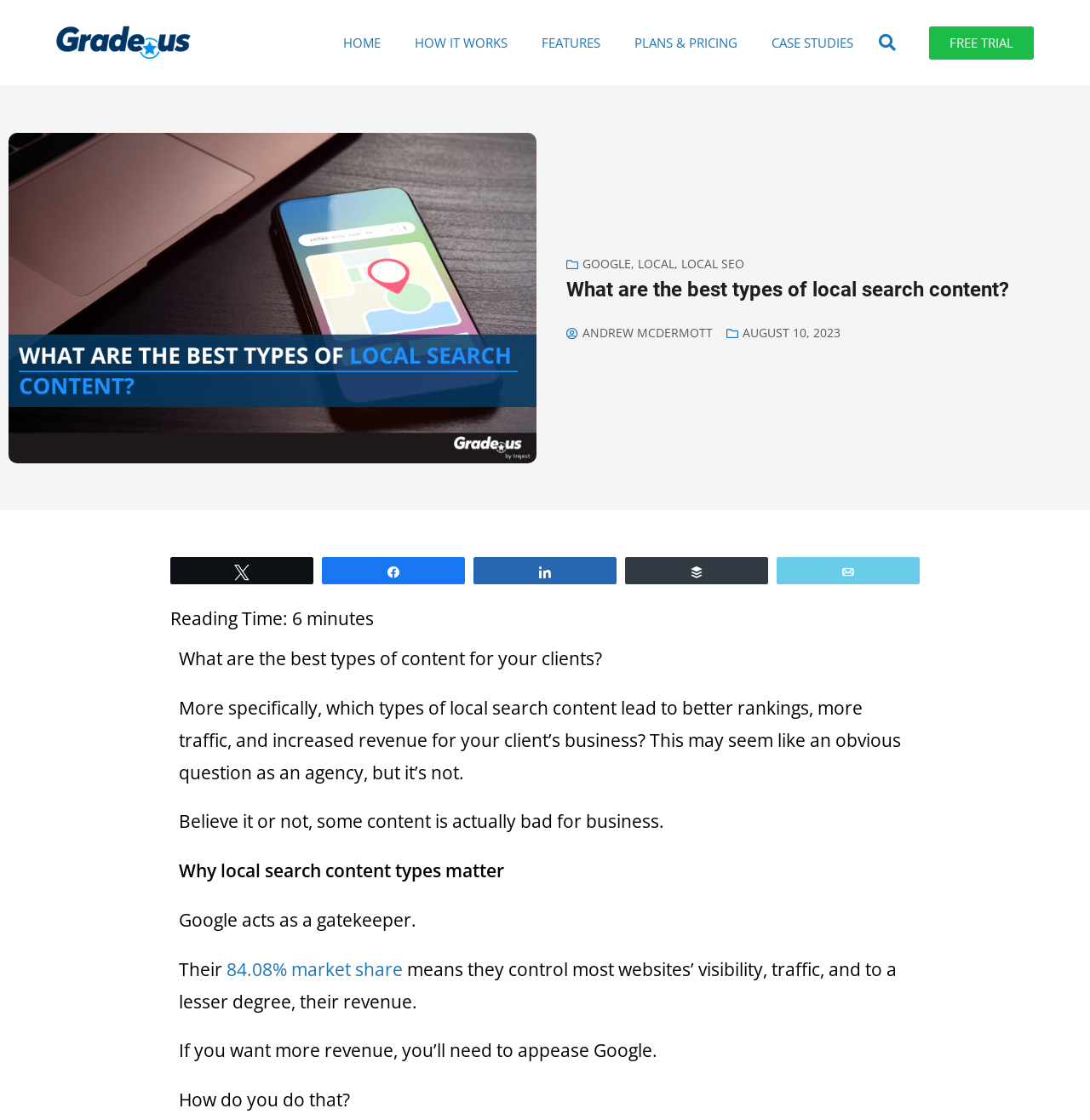What is the market share of Google mentioned in the article?
Offer a detailed and exhaustive answer to the question.

I found the market share of Google by looking at the text '84.08% market share', which is a link element, indicating that it's a specific statistic mentioned in the article.